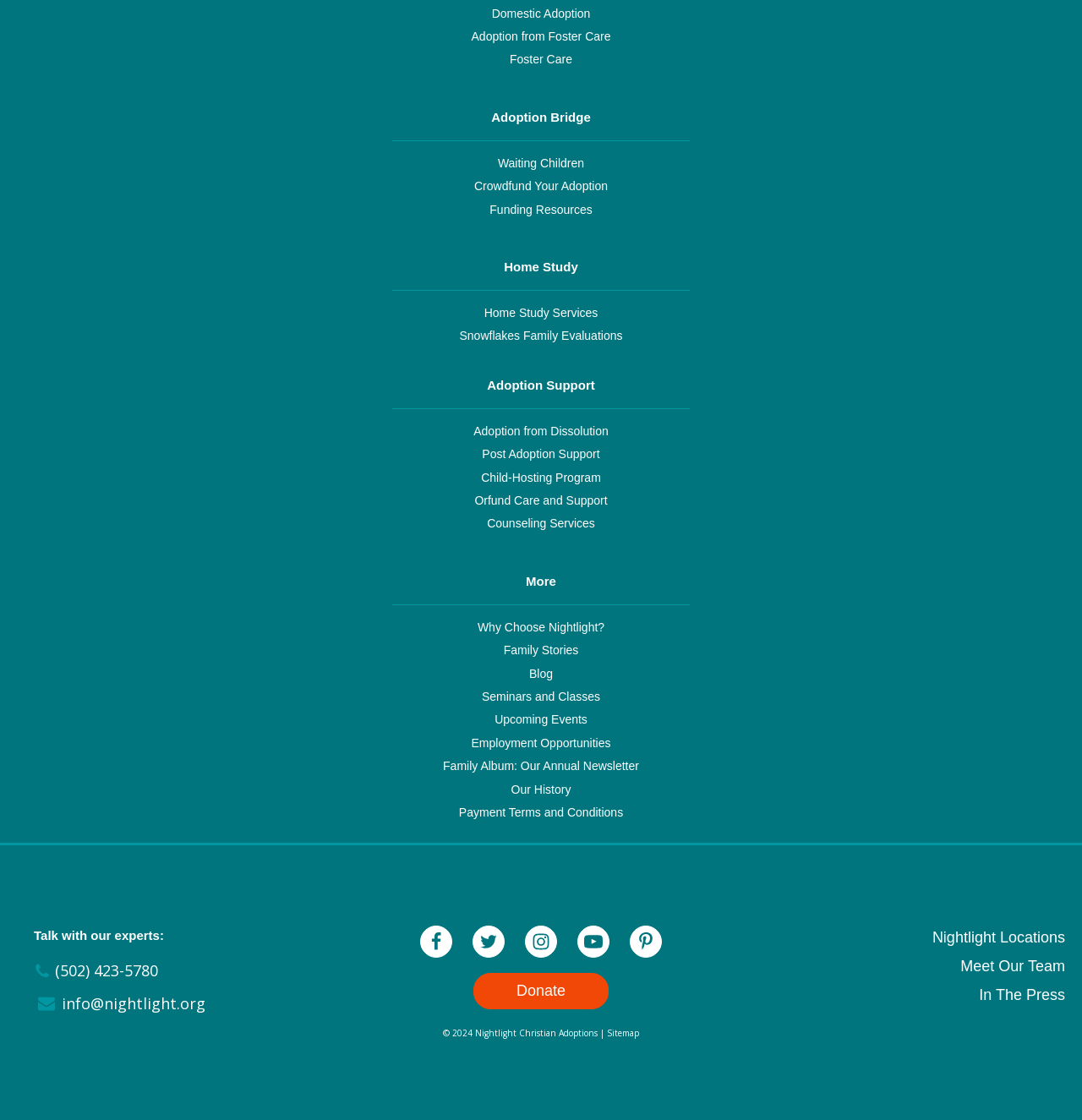What is the name of the organization?
Based on the image, provide a one-word or brief-phrase response.

Nightlight Christian Adoptions